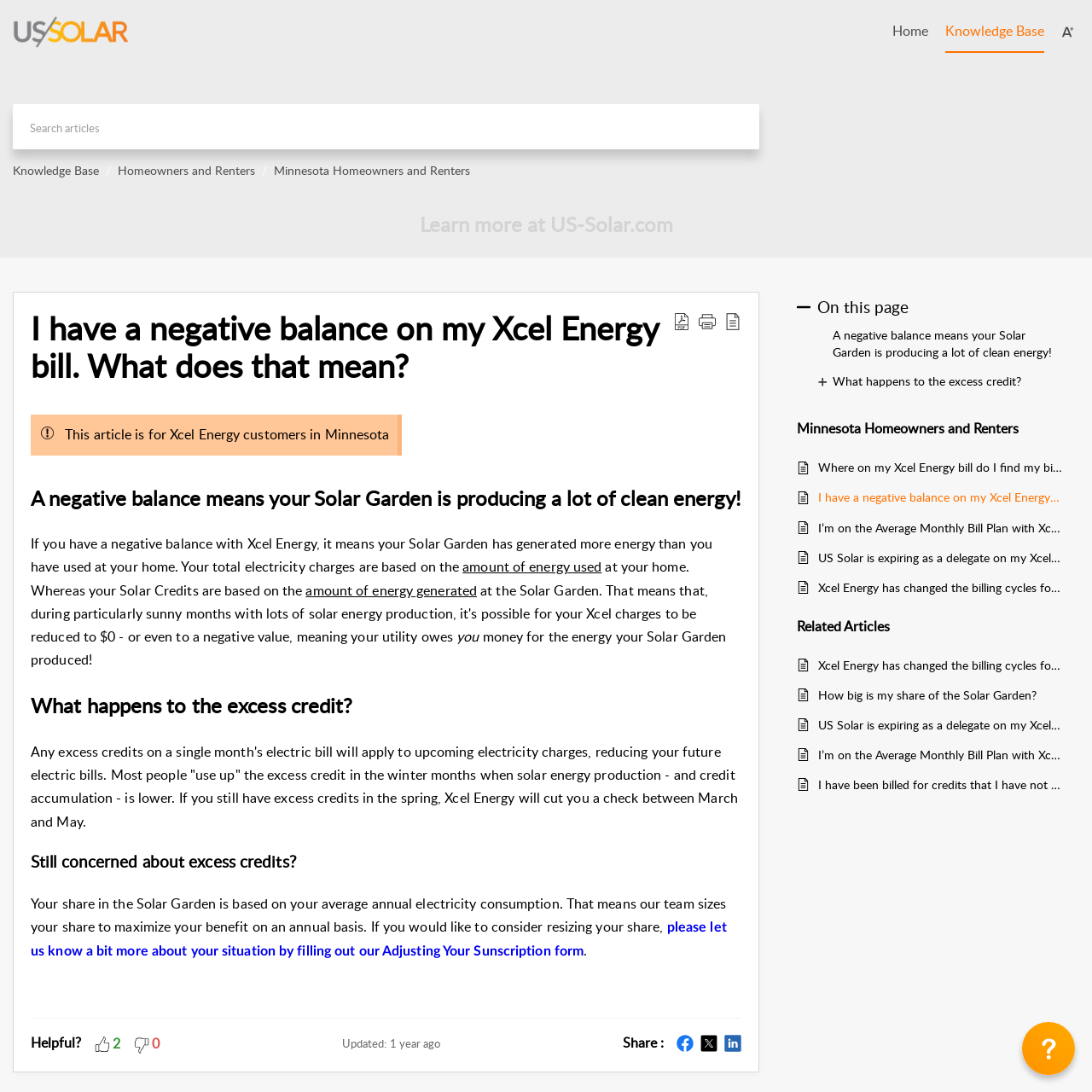Generate an in-depth caption that captures all aspects of the webpage.

This webpage is about Xcel Energy customers in Minnesota, specifically discussing what it means to have a negative balance on their bill. The page has a header section with links to skip to content, menu, and footer. Below that, there are tabs for navigation, including "Home" and "Knowledge Base". On the top right, there is a search bar and a user preference icon with a dropdown menu.

The main content of the page is divided into sections. The first section has a heading "I have a negative balance on my Xcel Energy bill. What does that mean?" followed by a brief description and a link to download the article as a PDF. There are also buttons to print and view the article in reader mode.

The next section explains what a negative balance means, stating that it occurs when the Solar Garden produces more energy than the customer uses at home. The text is divided into paragraphs with headings, including "What happens to the excess credit?" and "Still concerned about excess credits?". There are also links to related articles and a form to adjust the customer's share in the Solar Garden.

On the right side of the page, there is a section with links to related articles, including "A negative balance means your Solar Garden is producing a lot of clean energy!" and "What happens to the excess credit?". There are also images and headings for each article.

At the bottom of the page, there is a section with more related articles, including "Xcel Energy has changed the billing cycles for all community solar subscribers in Minnesota to fall after the 20th of the month." and "How big is my share of the Solar Garden?". Each article has an image and a brief description.

Overall, the webpage is well-organized and easy to navigate, with clear headings and concise text. There are many links to related articles and resources, making it a useful resource for Xcel Energy customers in Minnesota.